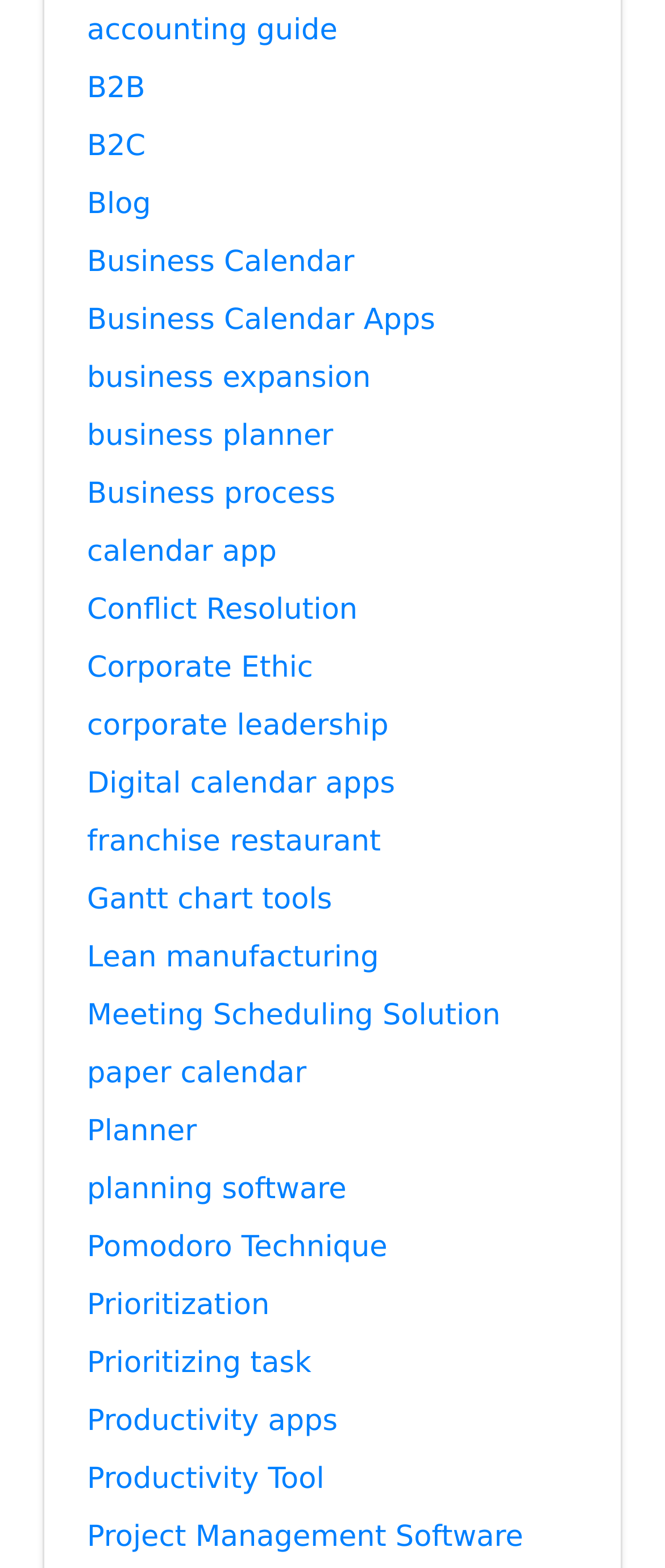Highlight the bounding box coordinates of the region I should click on to meet the following instruction: "explore business calendar".

[0.131, 0.156, 0.533, 0.178]